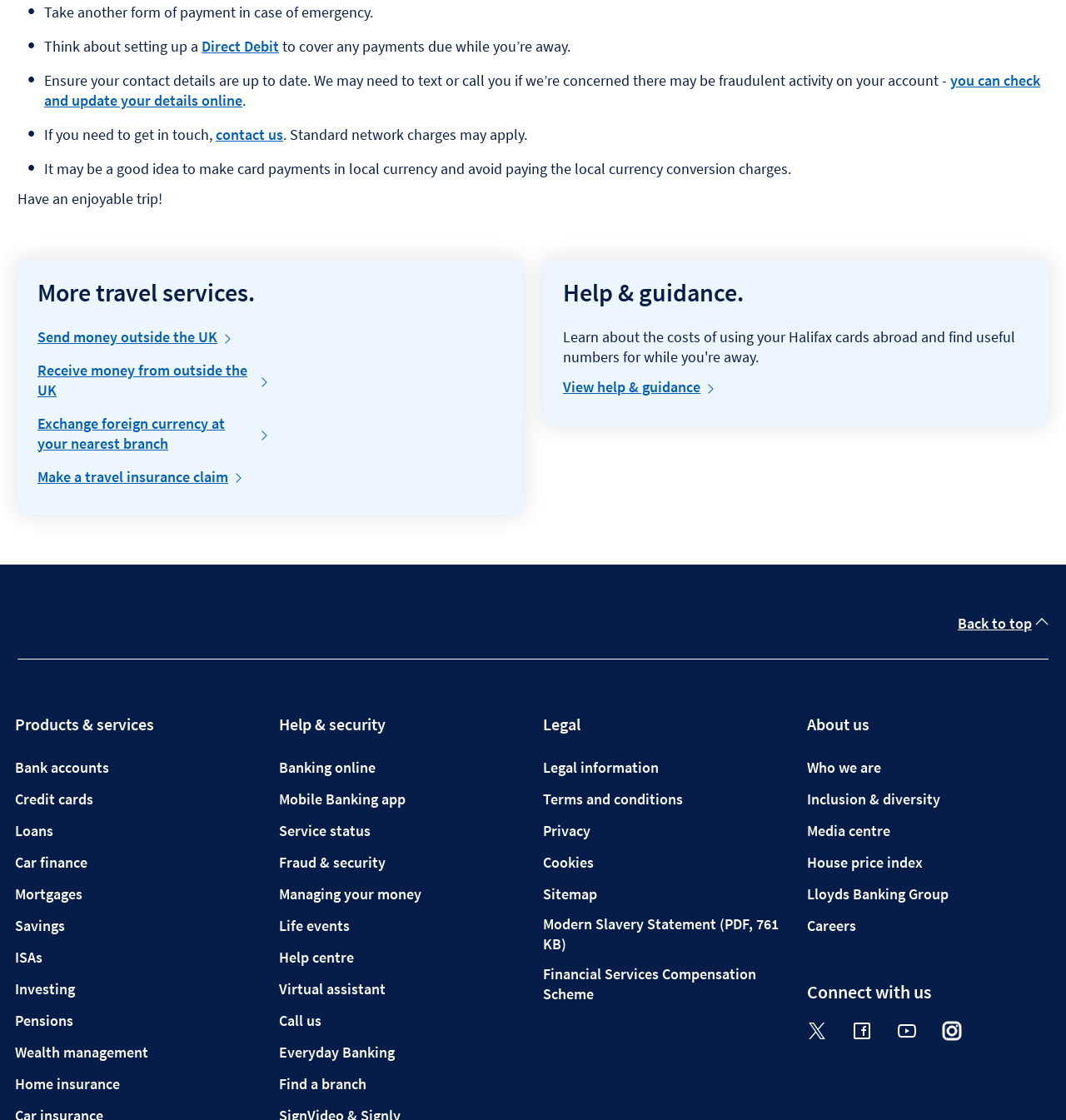Determine the bounding box of the UI element mentioned here: "Investing". The coordinates must be in the format [left, top, right, bottom] with values ranging from 0 to 1.

[0.014, 0.875, 0.07, 0.892]